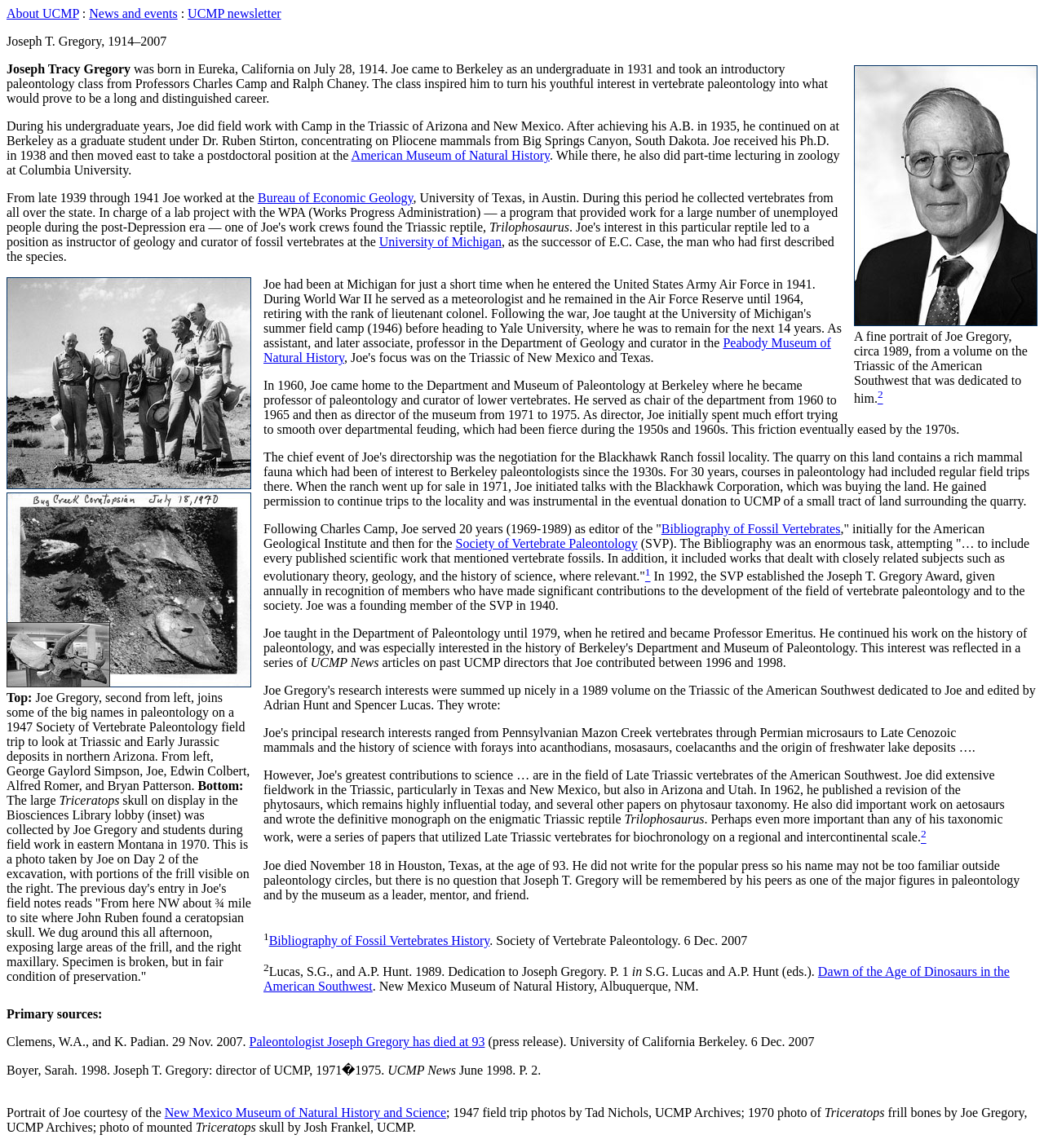Locate the bounding box coordinates of the element that should be clicked to execute the following instruction: "Explore the University of Michigan".

[0.363, 0.205, 0.48, 0.217]